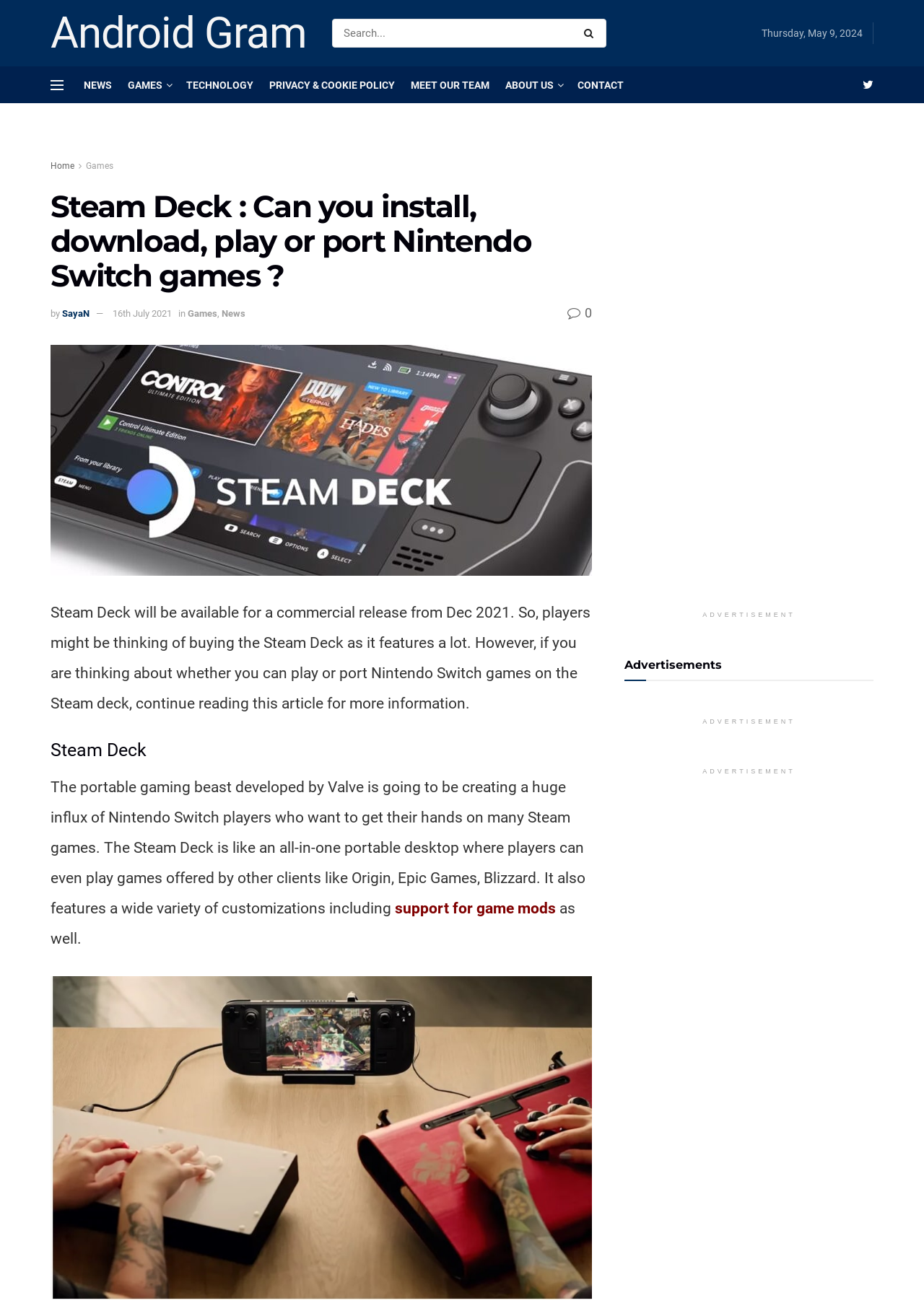What is the release date of Steam Deck?
Refer to the image and give a detailed answer to the query.

I found this information by reading the article content, which mentions that 'Steam Deck will be available for a commercial release from Dec 2021'.